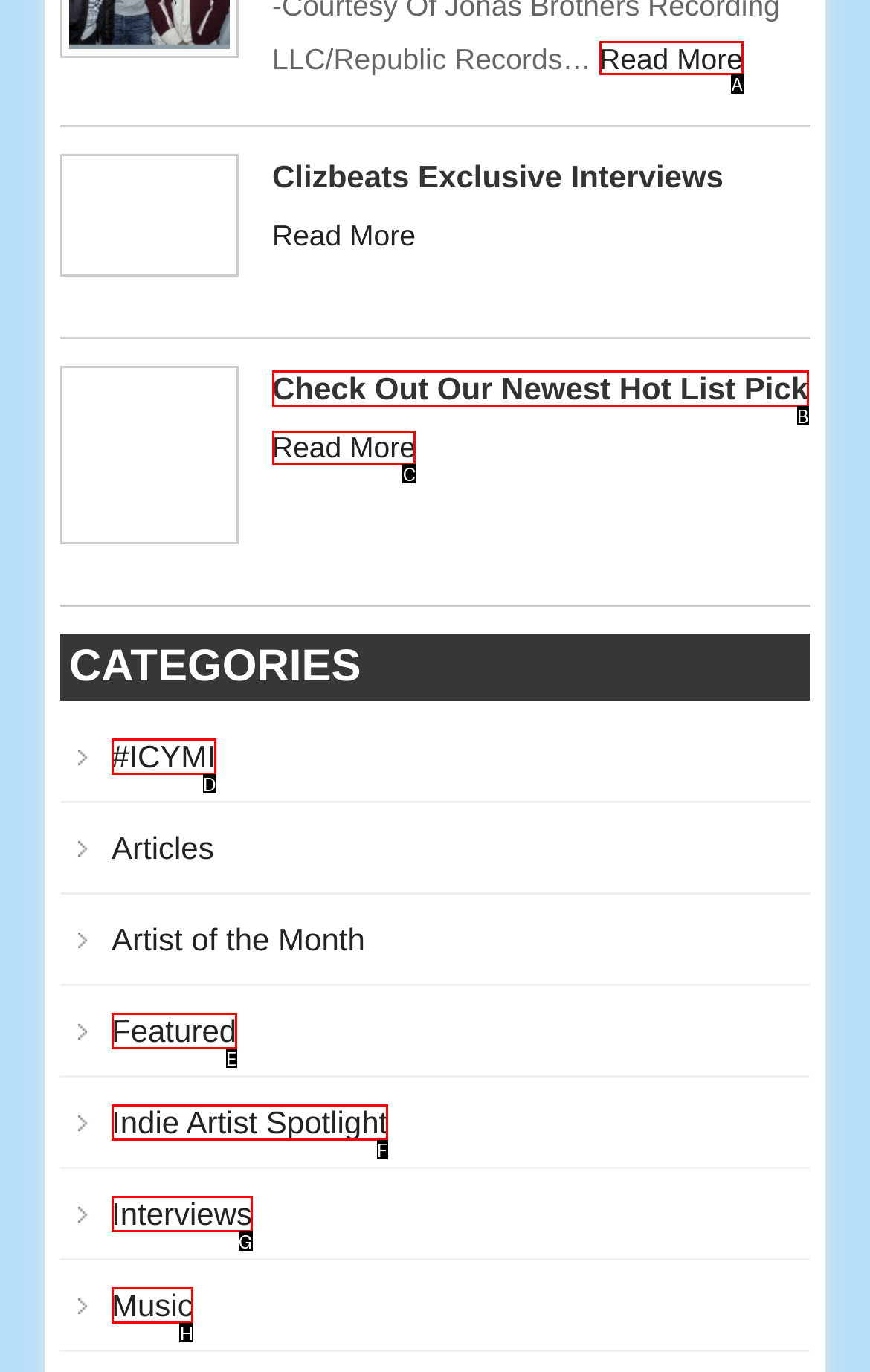Identify the letter that best matches this UI element description: Music
Answer with the letter from the given options.

H